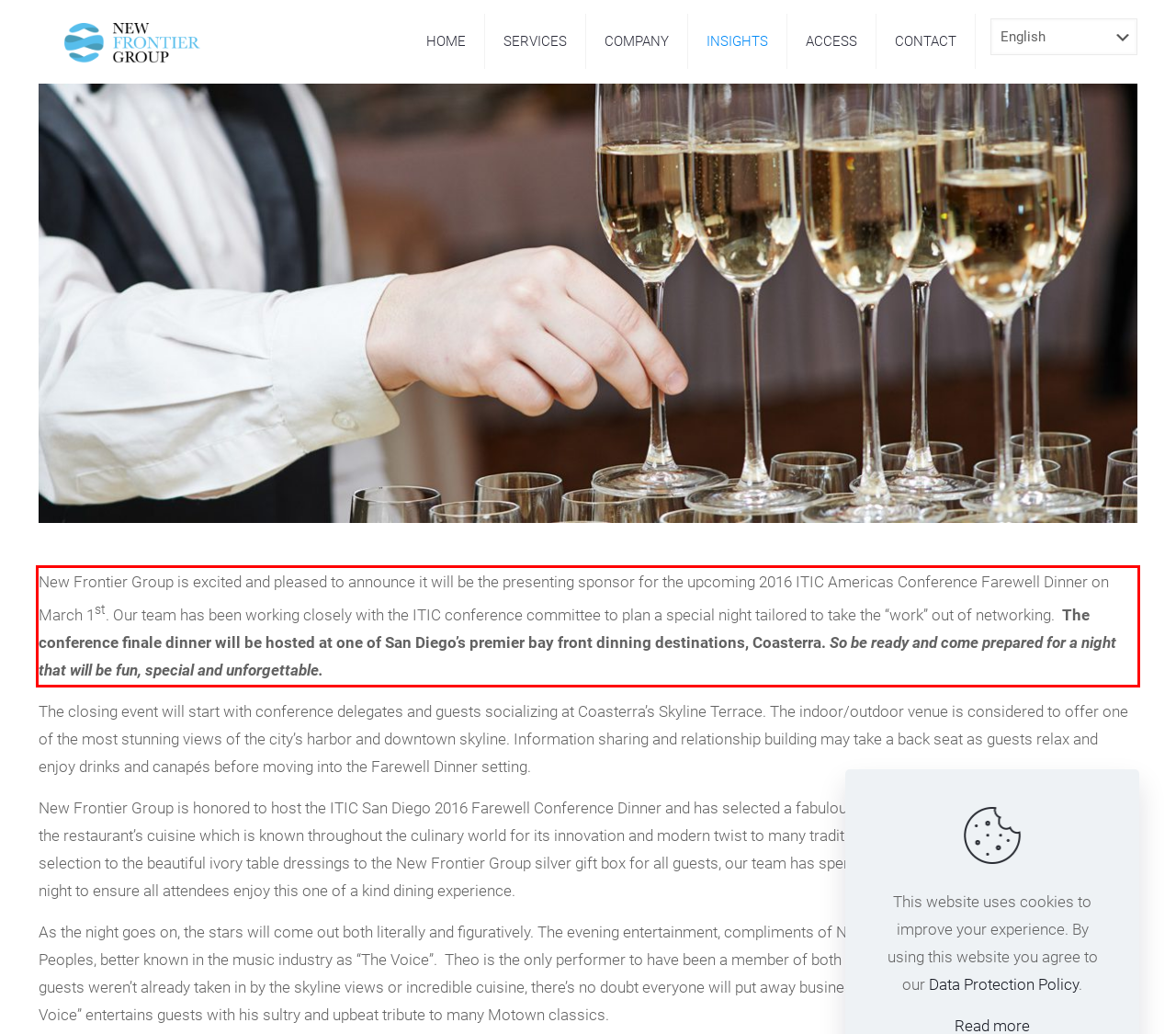You are provided with a webpage screenshot that includes a red rectangle bounding box. Extract the text content from within the bounding box using OCR.

New Frontier Group is excited and pleased to announce it will be the presenting sponsor for the upcoming 2016 ITIC Americas Conference Farewell Dinner on March 1st. Our team has been working closely with the ITIC conference committee to plan a special night tailored to take the “work” out of networking. The conference finale dinner will be hosted at one of San Diego’s premier bay front dinning destinations, Coasterra. So be ready and come prepared for a night that will be fun, special and unforgettable.